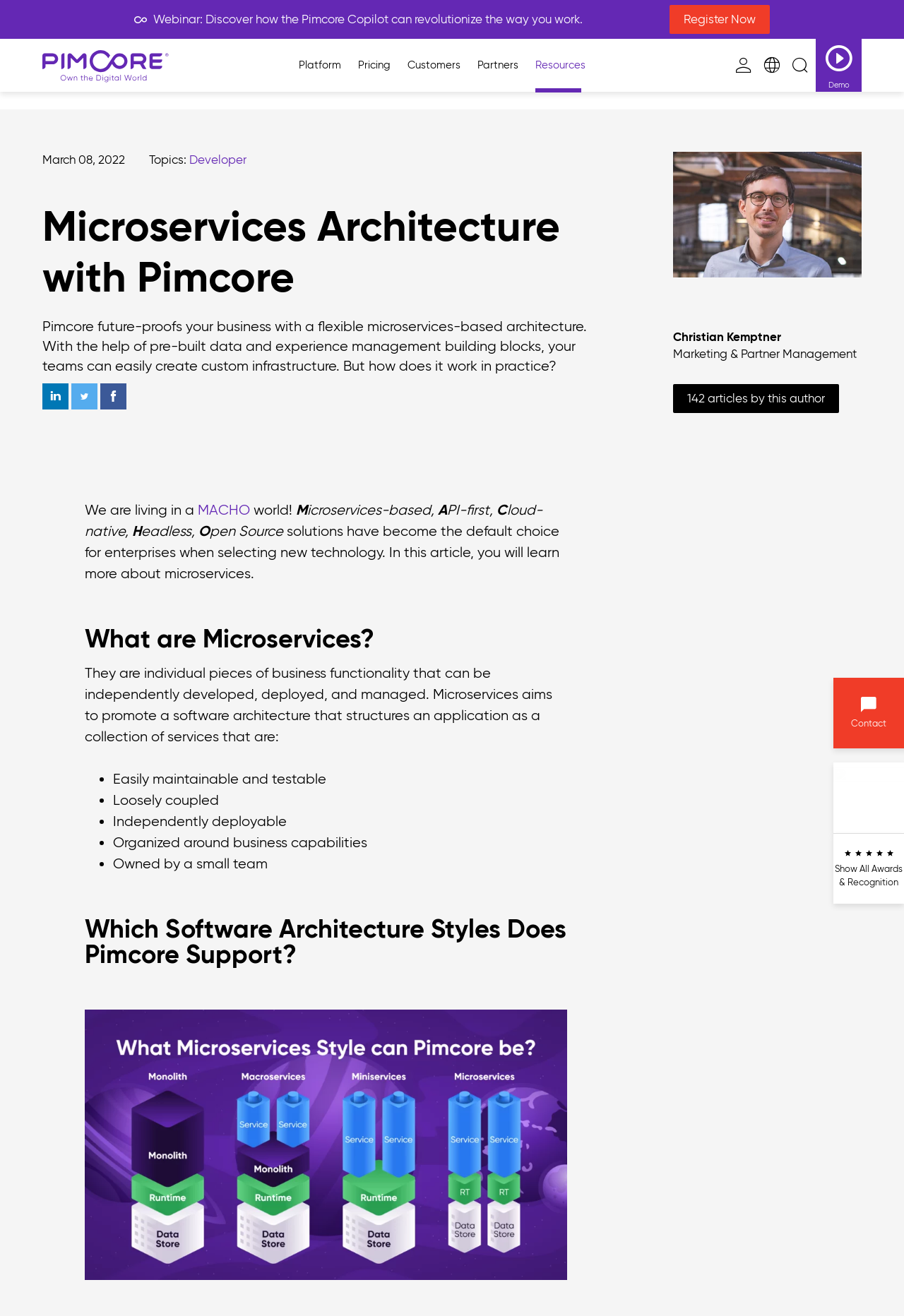Please determine the primary heading and provide its text.

Microservices Architecture with Pimcore